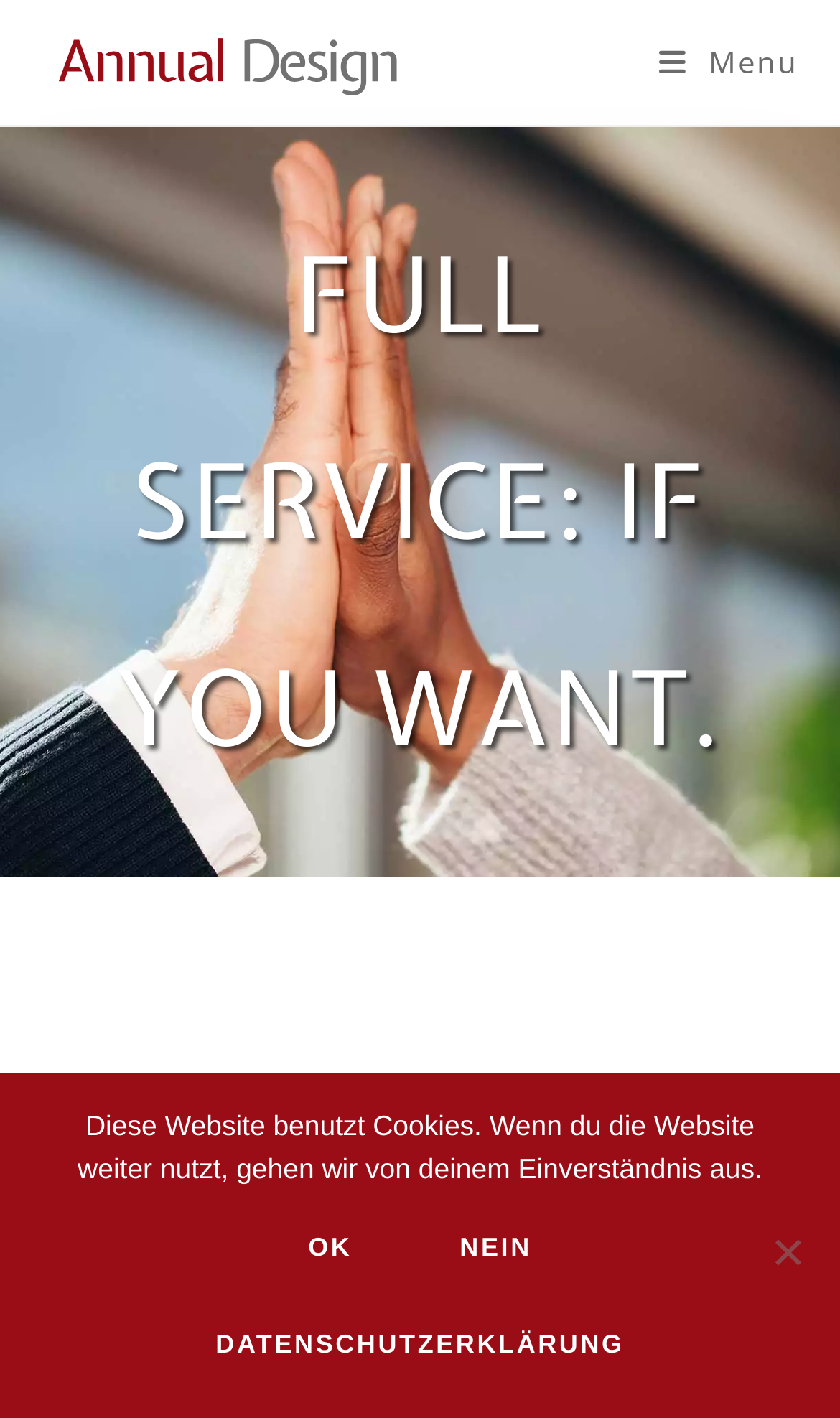Answer this question using a single word or a brief phrase:
What is the purpose of the FULL SERVICE?

Business reports